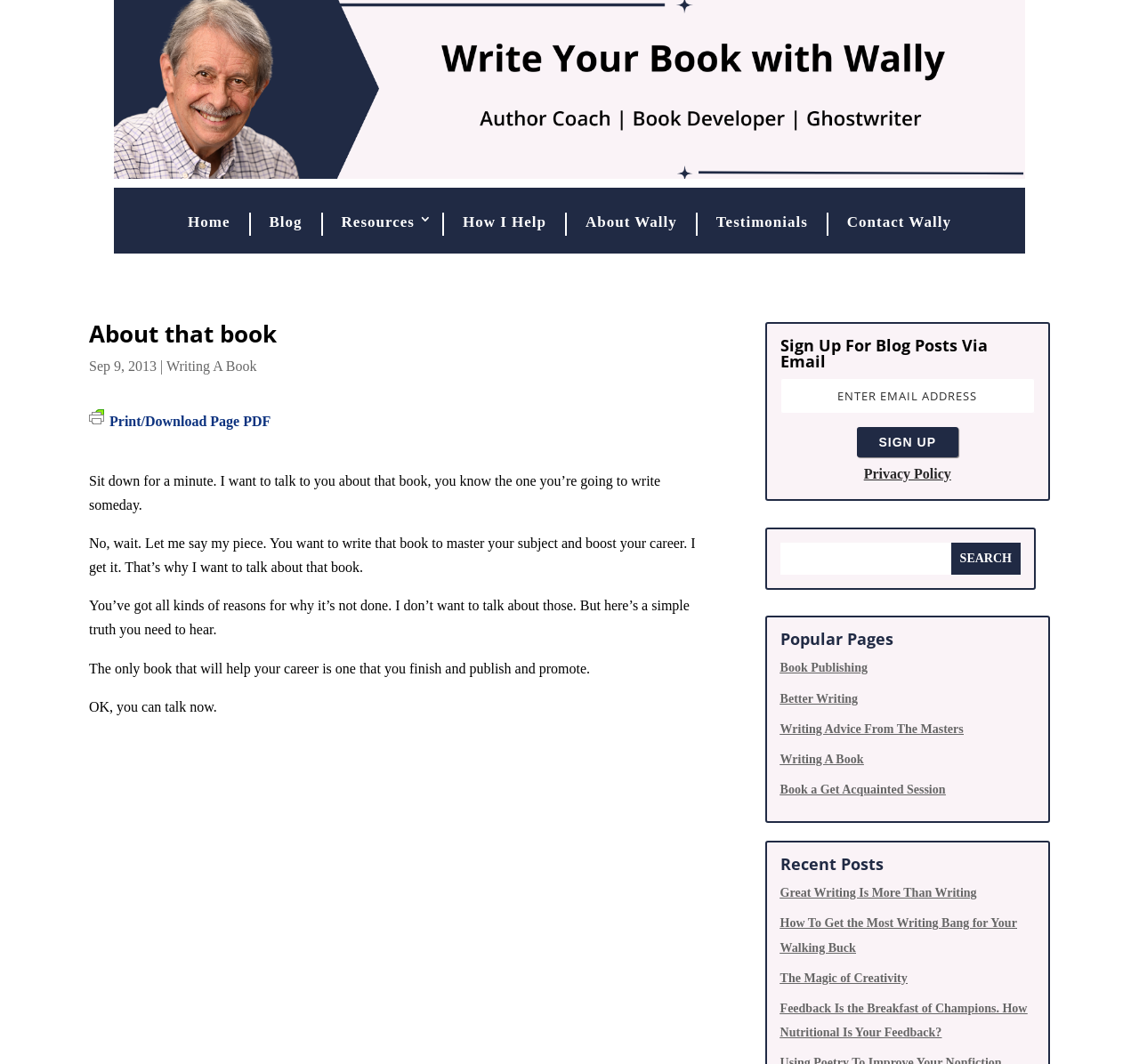Please specify the bounding box coordinates for the clickable region that will help you carry out the instruction: "Click on the 'Home' link".

None